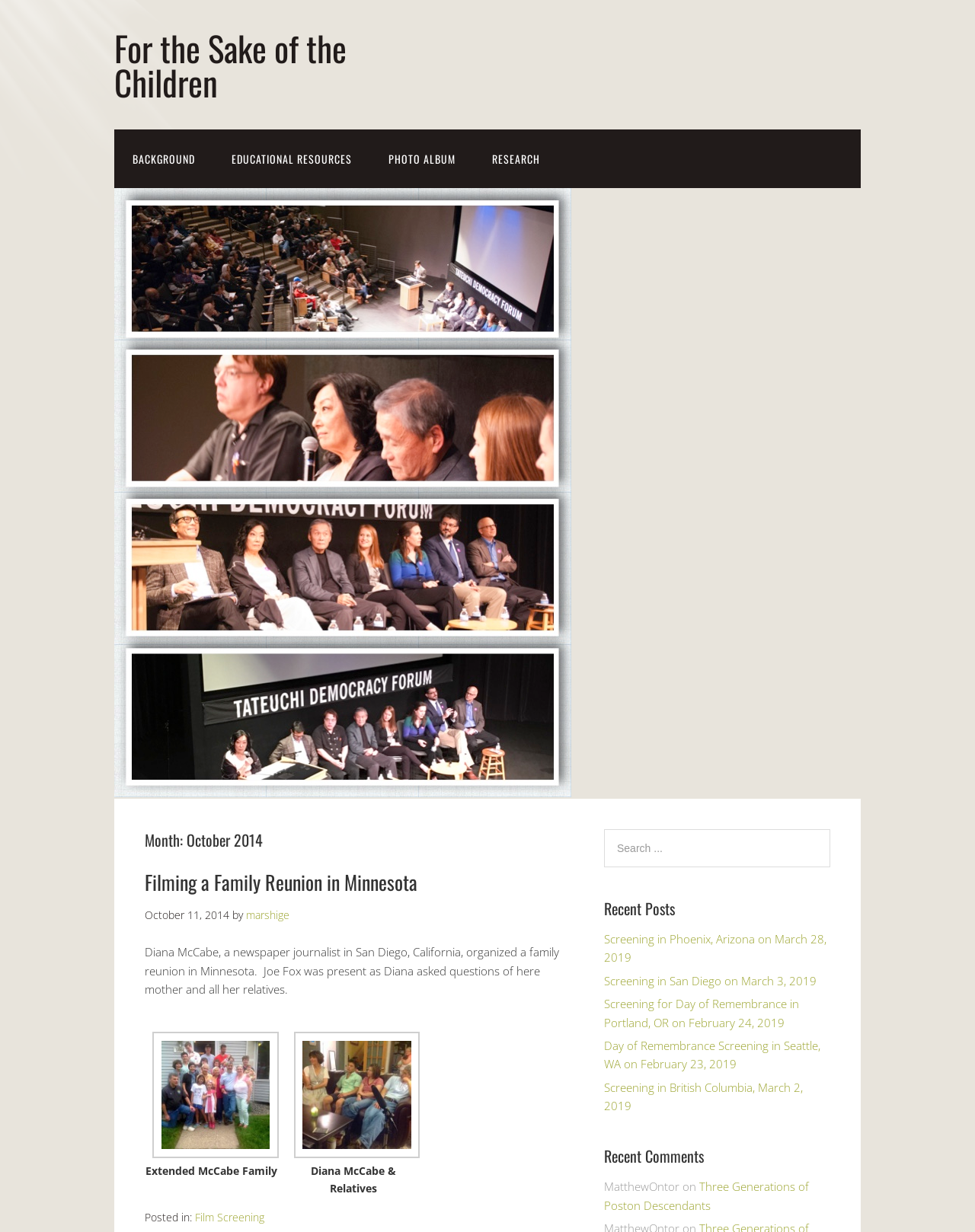Indicate the bounding box coordinates of the element that must be clicked to execute the instruction: "Read the 'Recent Comments' section". The coordinates should be given as four float numbers between 0 and 1, i.e., [left, top, right, bottom].

[0.62, 0.93, 0.852, 0.947]